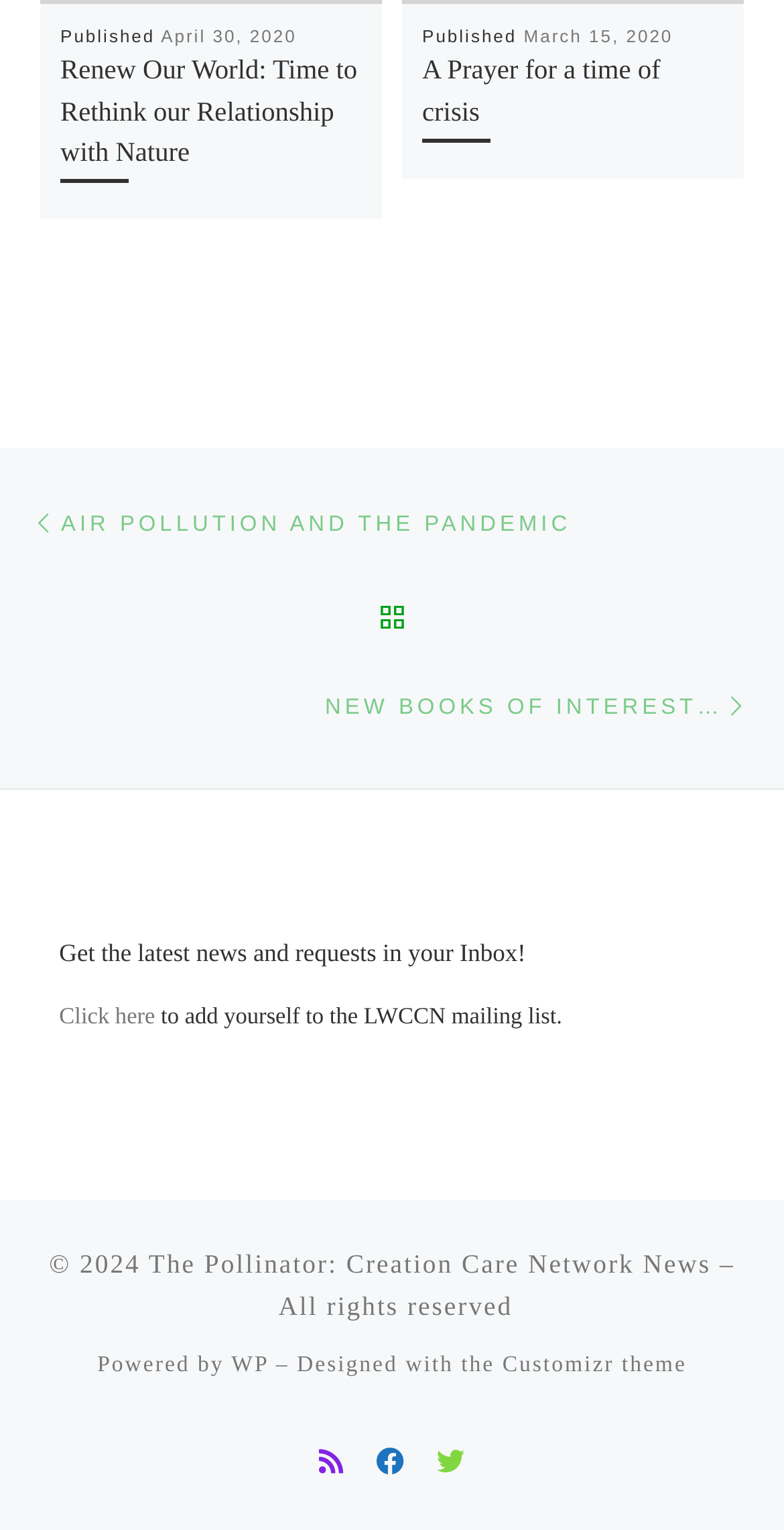What is the title of the first article?
Give a one-word or short phrase answer based on the image.

Renew Our World: Time to Rethink our Relationship with Nature